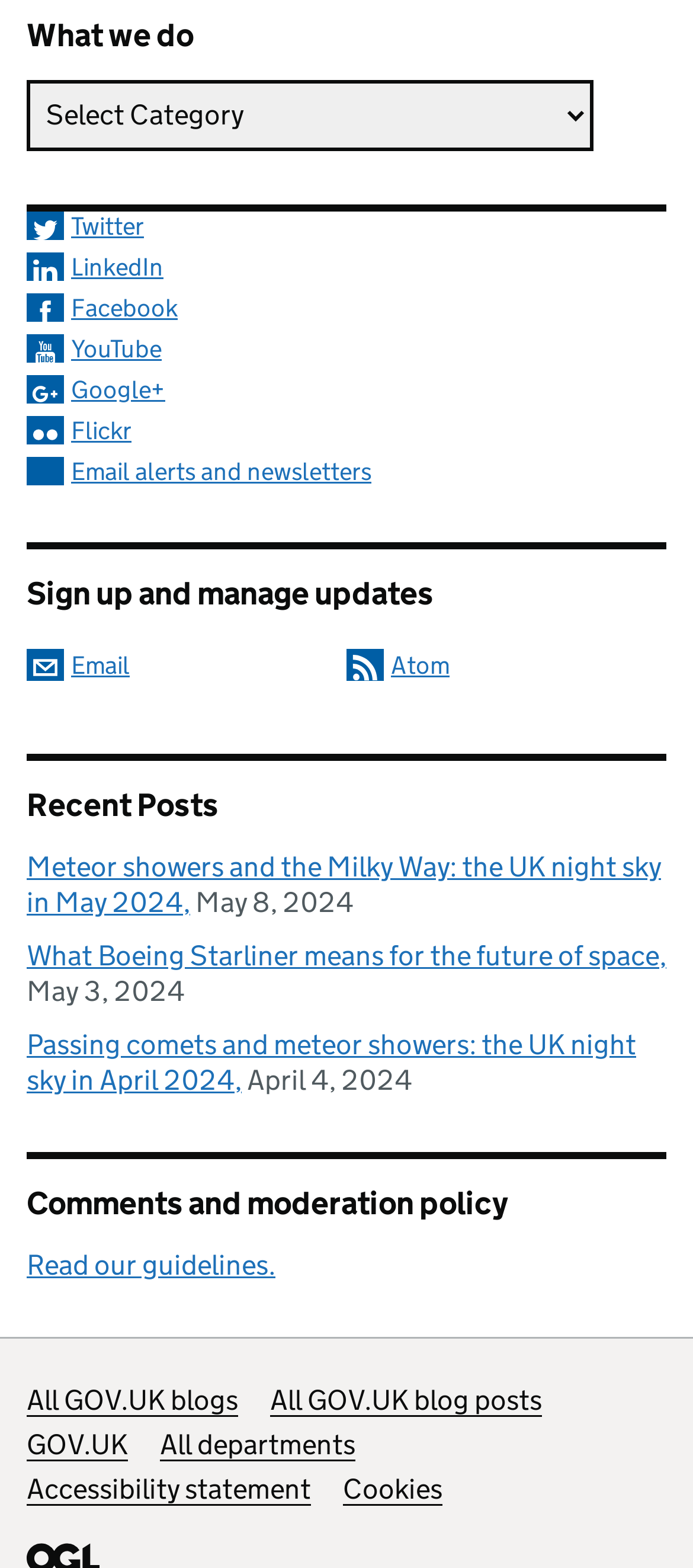Given the element description "Accessibility statement", identify the bounding box of the corresponding UI element.

[0.038, 0.939, 0.449, 0.96]